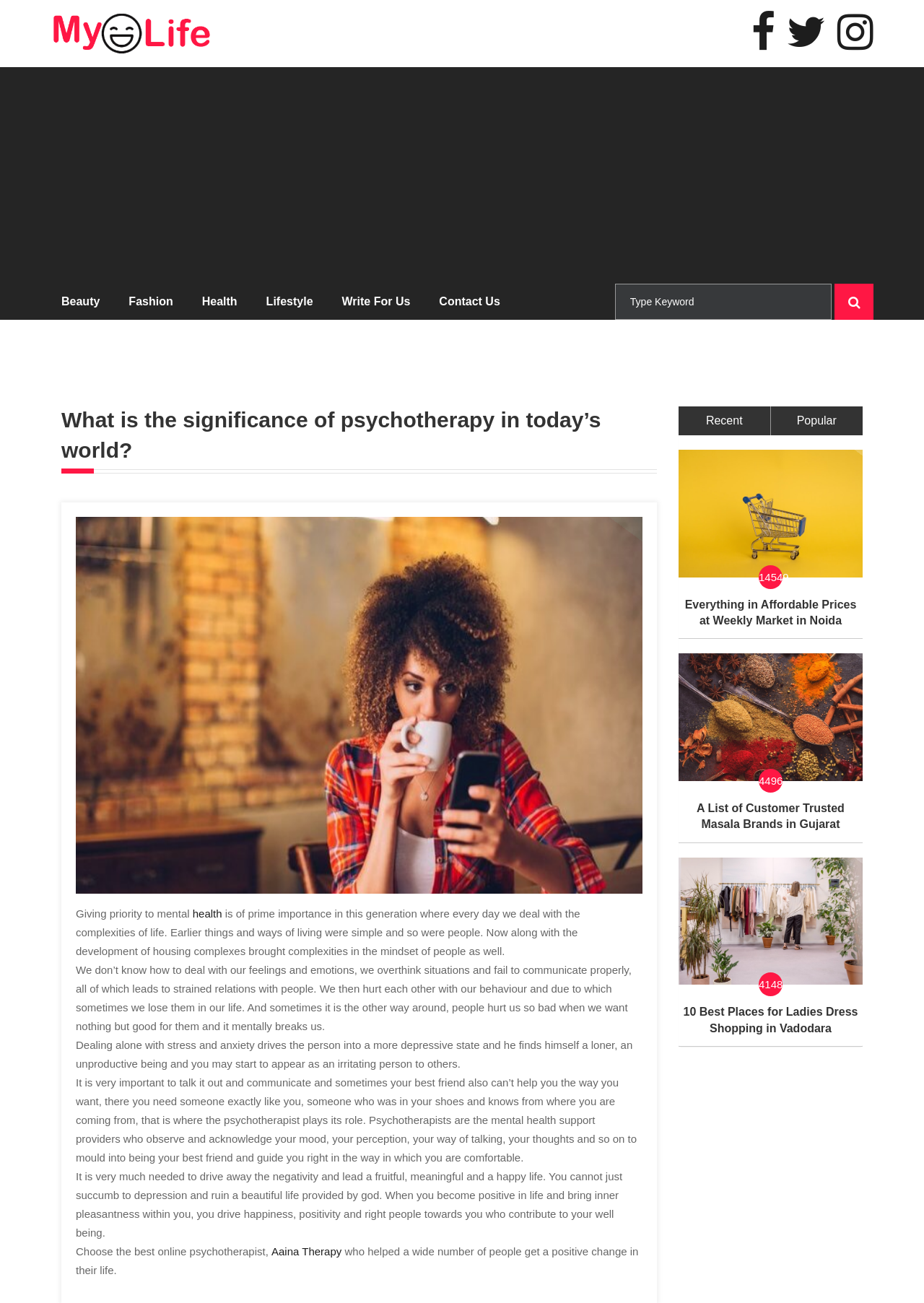What is the purpose of a psychotherapist?
Based on the screenshot, provide a one-word or short-phrase response.

To guide and support